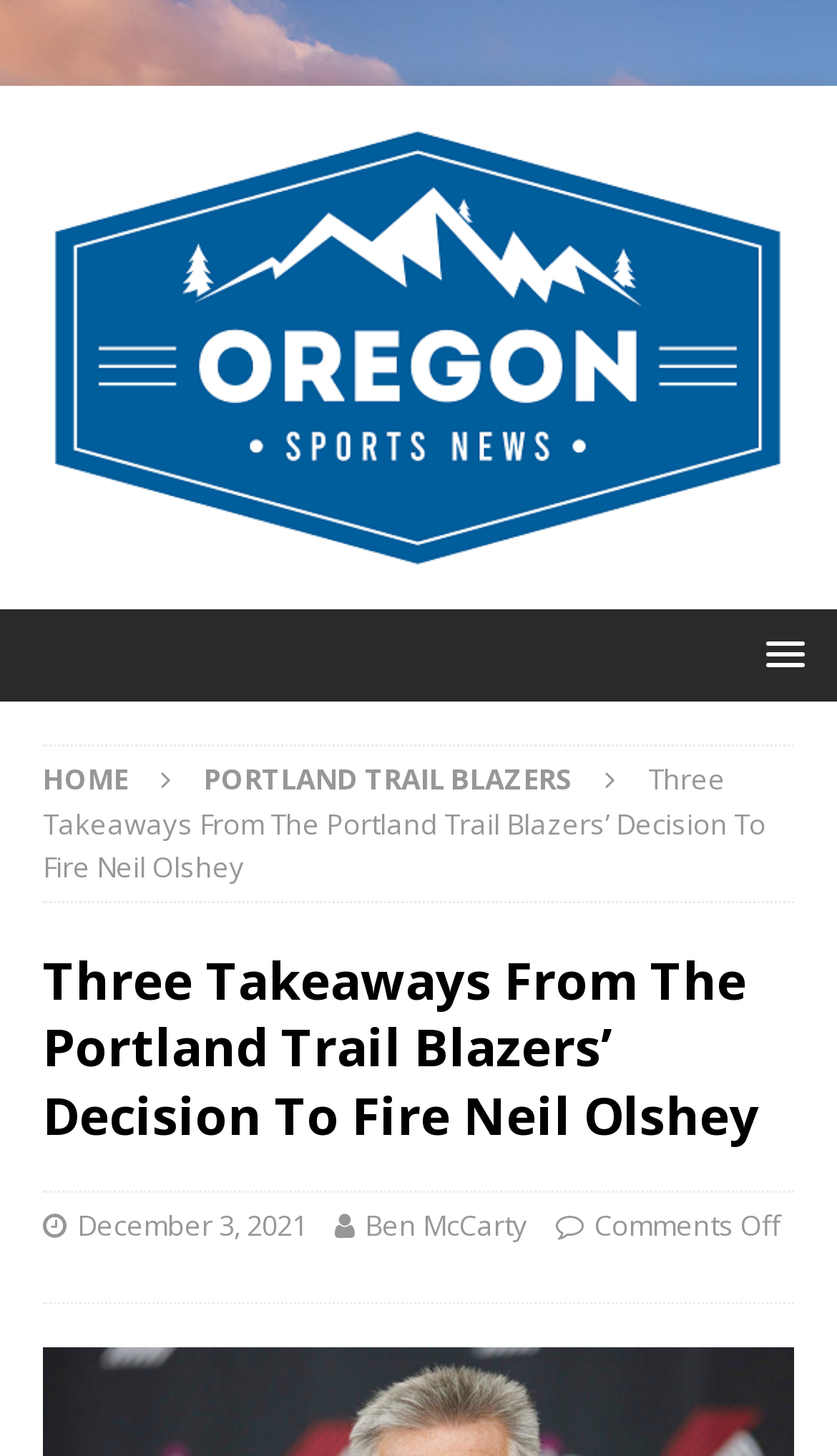Look at the image and give a detailed response to the following question: What is the name of the sports team discussed?

By analyzing the webpage, I found the link 'PORTLAND TRAIL BLAZERS' which suggests that the webpage is discussing the Portland Trail Blazers team.